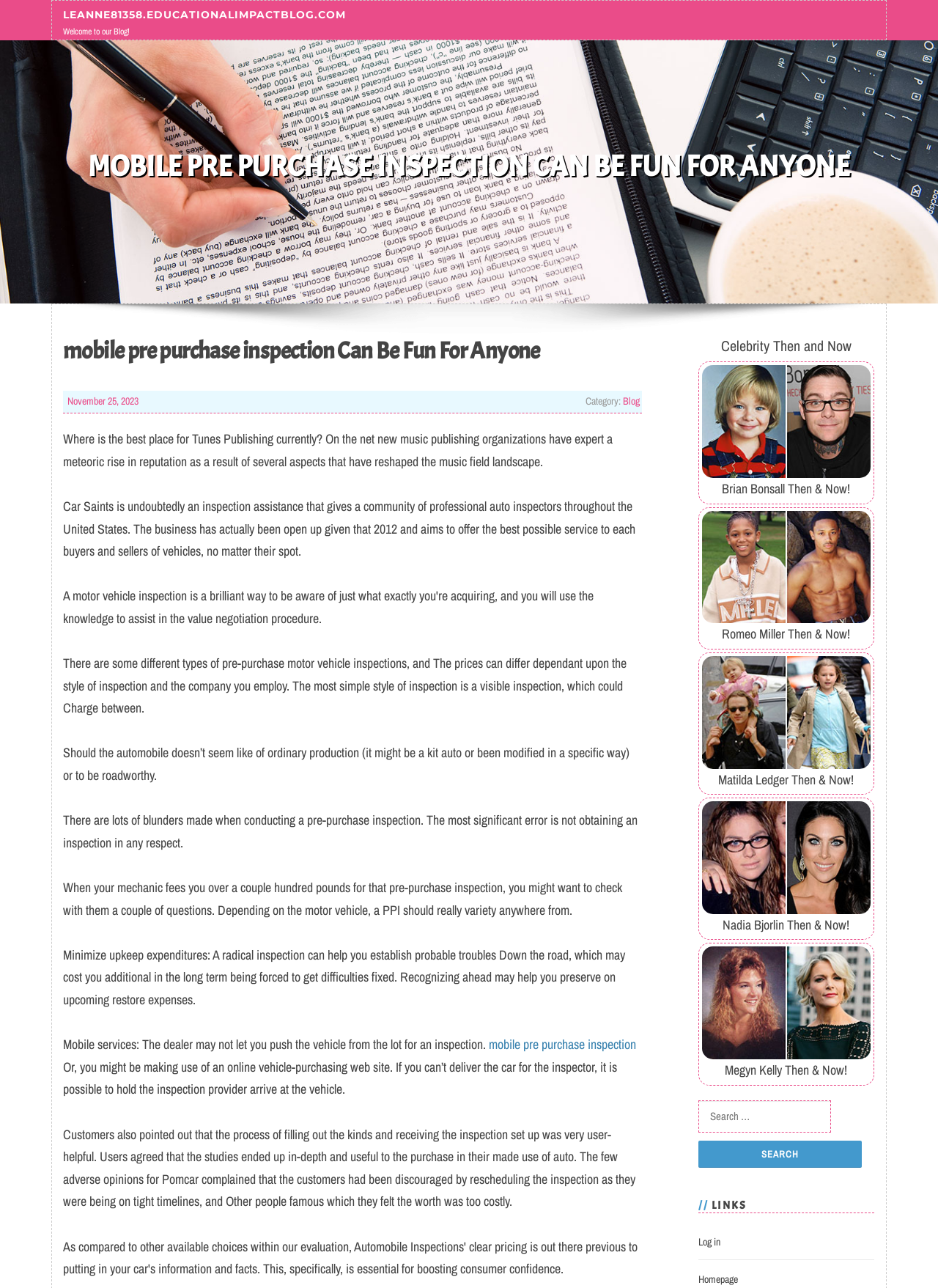Convey a detailed summary of the webpage, mentioning all key elements.

This webpage is a blog post about mobile pre-purchase inspections, with a focus on the benefits and importance of such inspections. At the top of the page, there is a link to skip to the content, followed by a link to the blog's homepage and a welcome message. The main heading of the page, "MOBILE PRE PURCHASE INSPECTION CAN BE FUN FOR ANYONE", is centered near the top of the page.

Below the main heading, there is a section with the date of the post, "November 25, 2023", and a category label, "Blog". The main content of the page is divided into several paragraphs, each discussing a different aspect of mobile pre-purchase inspections, such as the types of inspections available, the benefits of using a professional inspector, and common mistakes to avoid.

To the right of the main content, there is a section with several images and corresponding text, featuring celebrities "Then and Now". This section takes up about a quarter of the page's width.

At the bottom of the page, there is a search bar with a button to submit a search query. Below the search bar, there are links to log in and visit the homepage.

Overall, the page has a clean and organized layout, with a clear focus on providing information about mobile pre-purchase inspections.